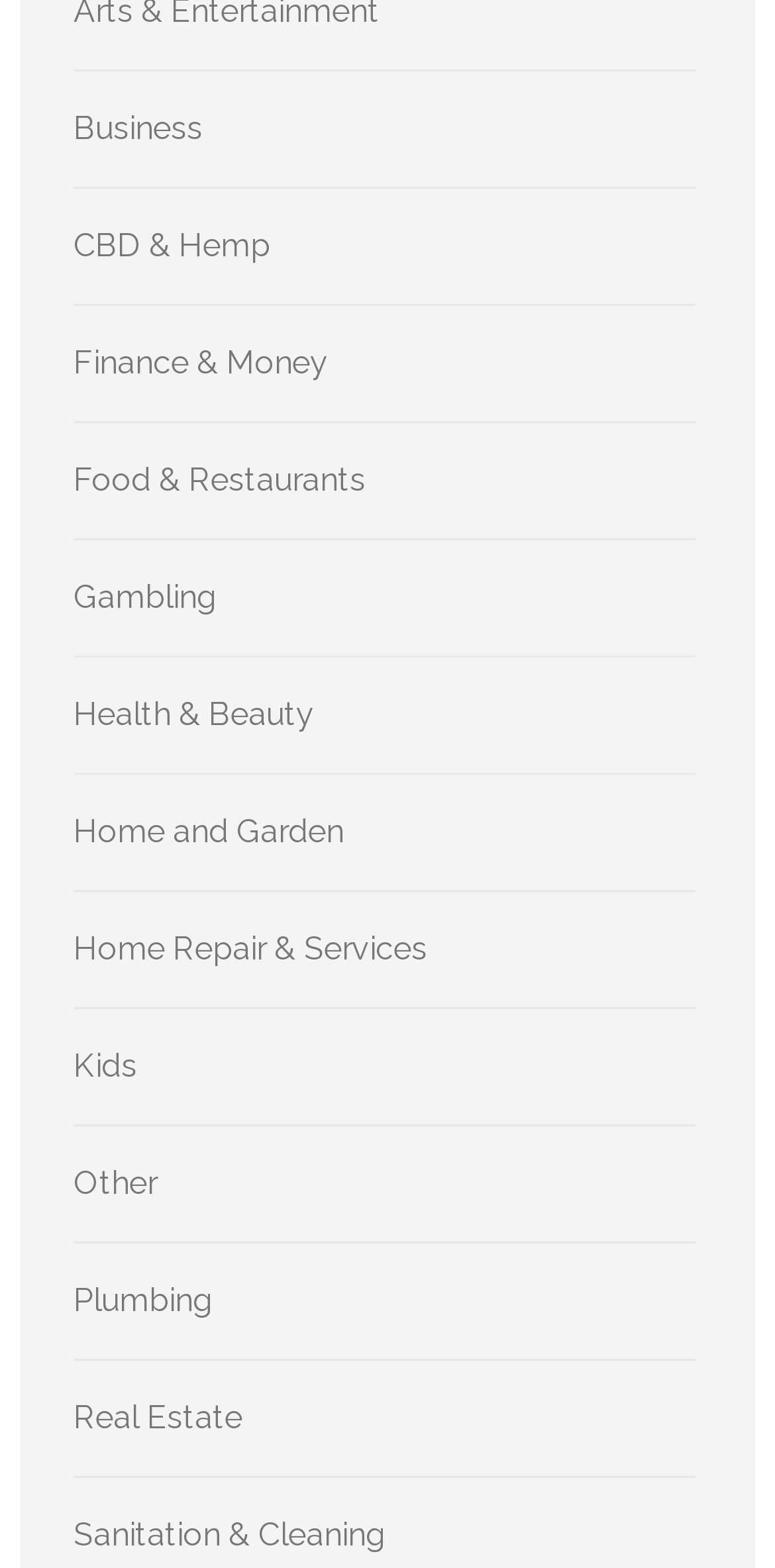Please answer the following question using a single word or phrase: 
Is there a category for children?

Yes